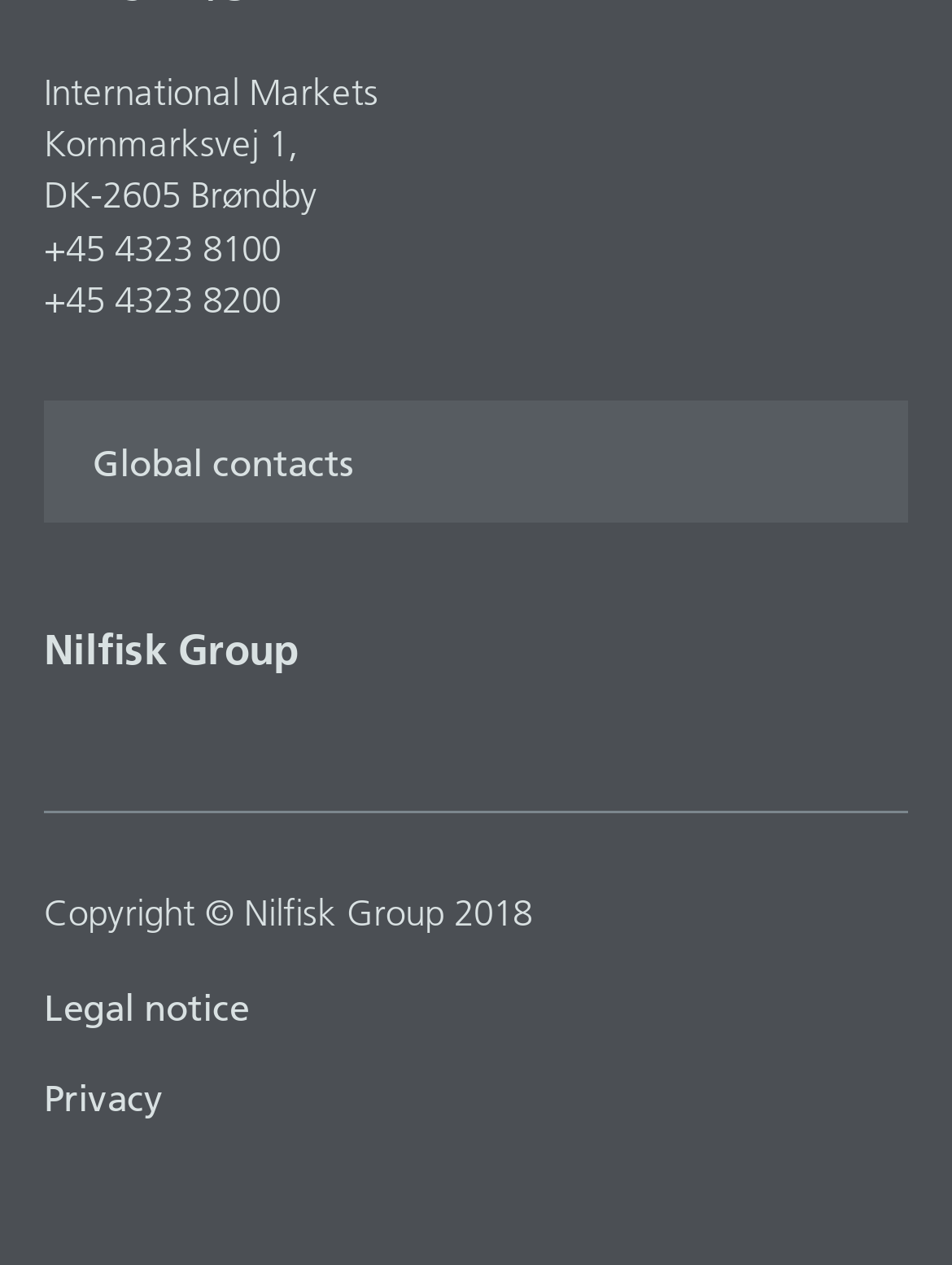What is the address of Nilfisk Group?
Using the image as a reference, answer with just one word or a short phrase.

Kornmarksvej 1, DK-2605 Brøndby